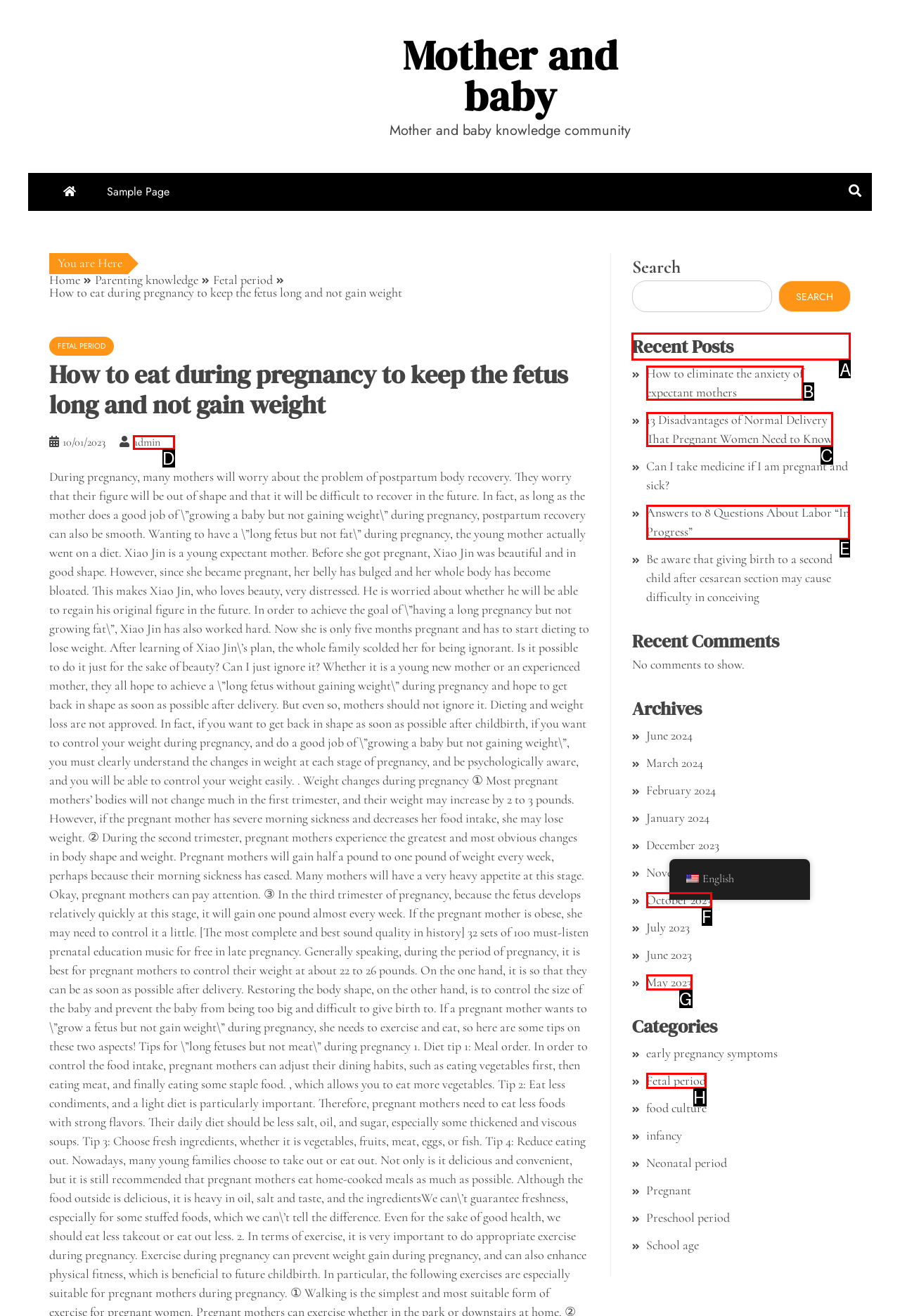Identify the correct UI element to click for the following task: View recent posts Choose the option's letter based on the given choices.

A